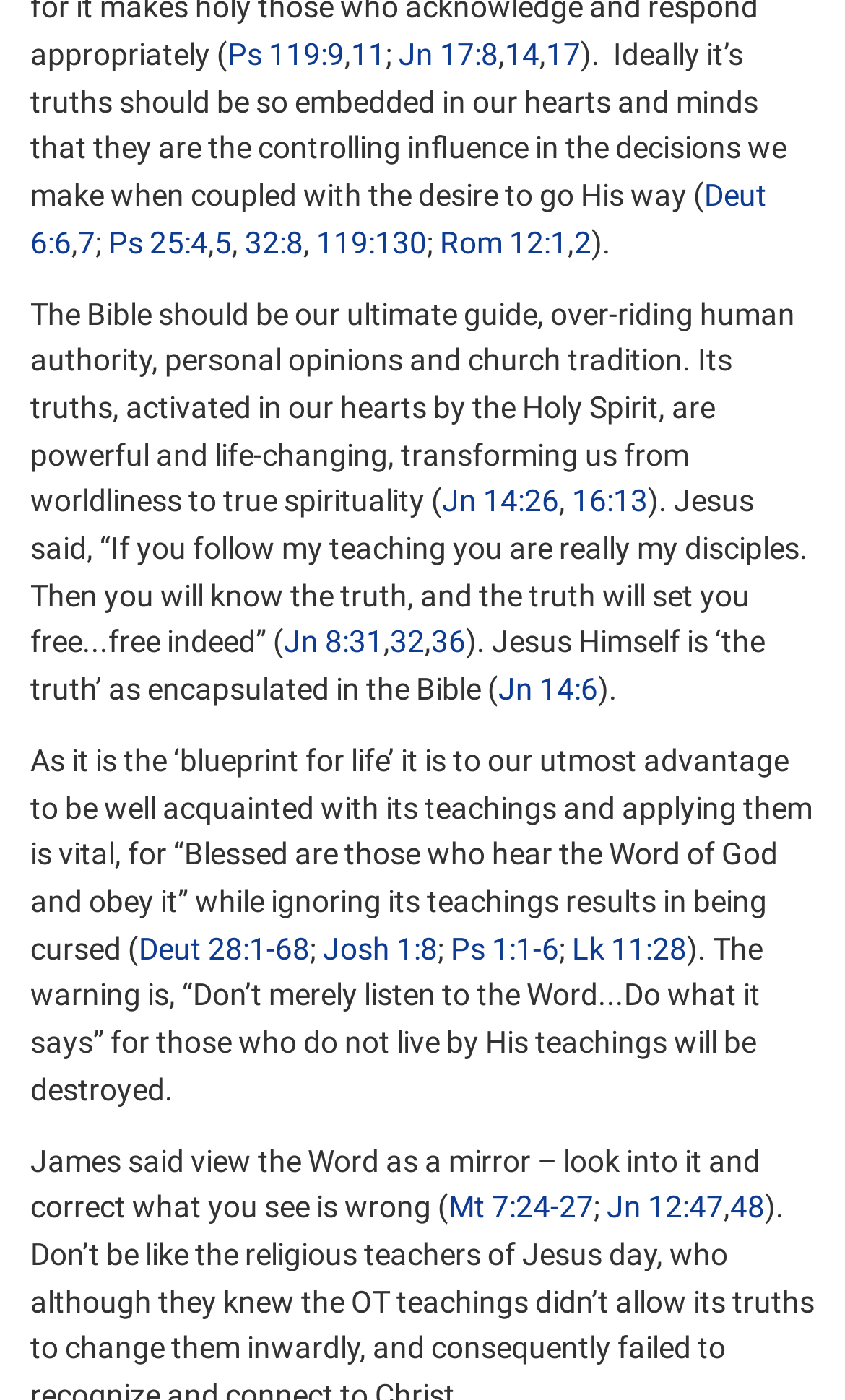Select the bounding box coordinates of the element I need to click to carry out the following instruction: "Subscribe to the newsletter".

None